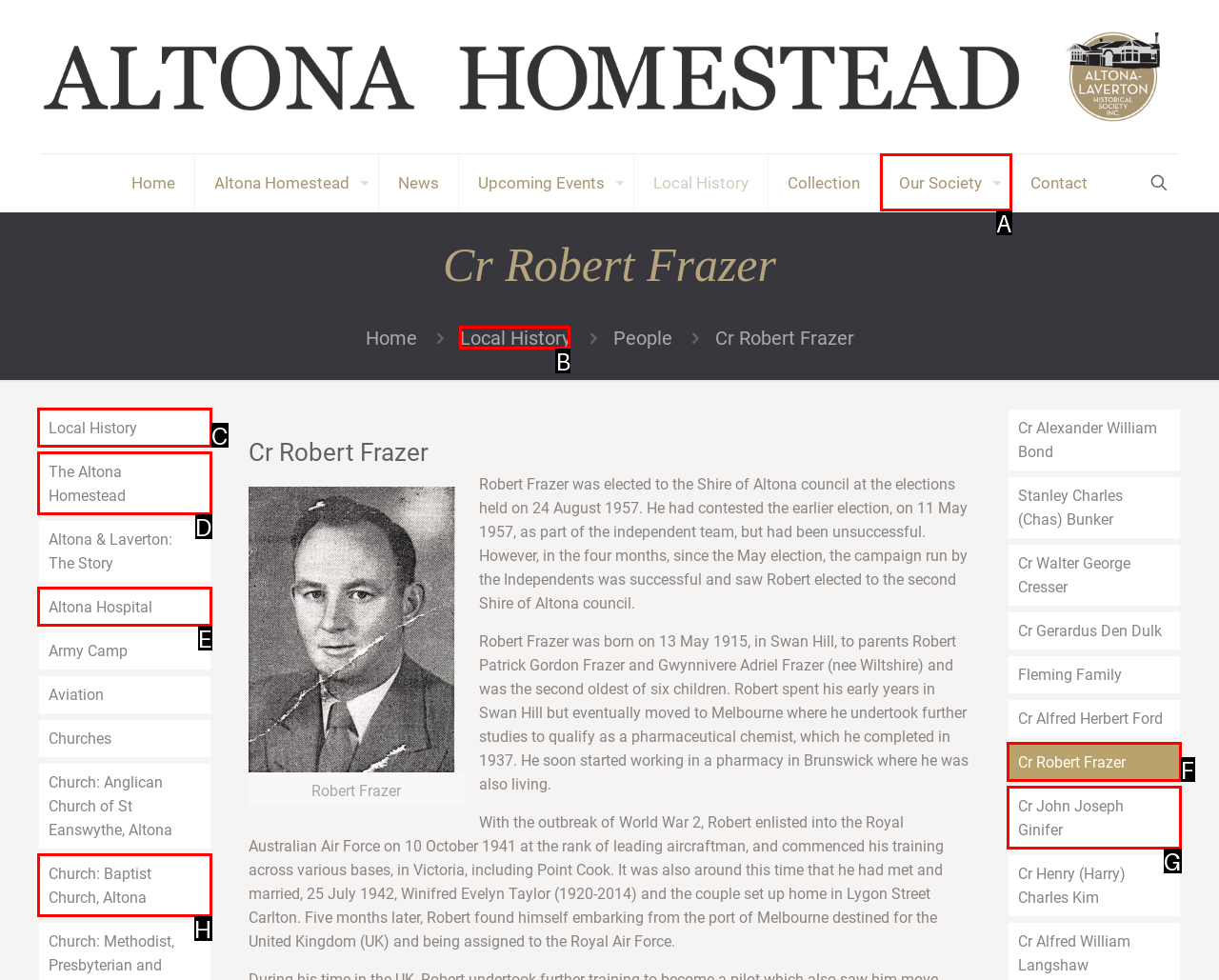Choose the option that matches the following description: Cr Robert Frazer
Reply with the letter of the selected option directly.

F